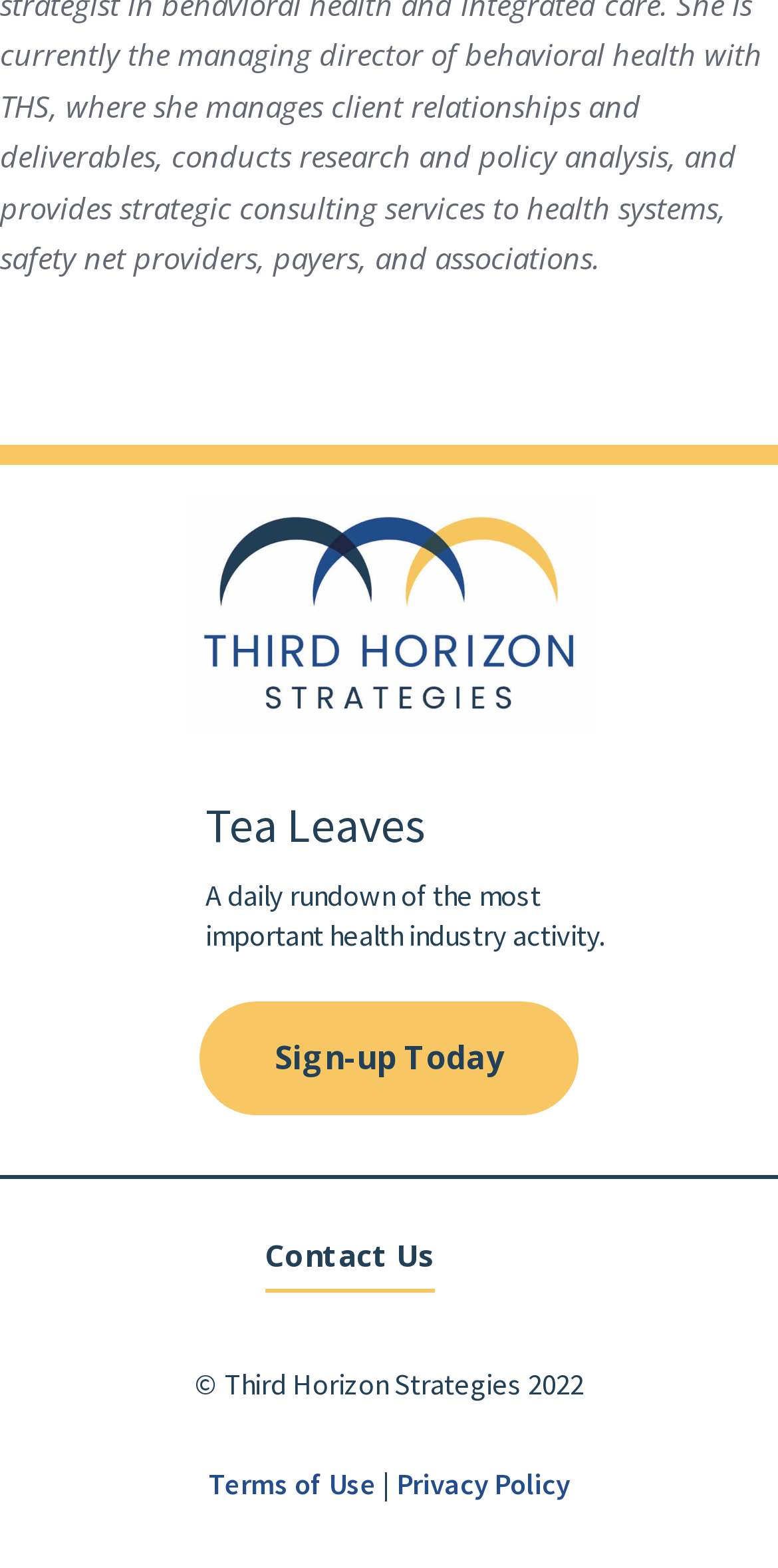What is the purpose of the 'Sign-up Today' link?
Please provide an in-depth and detailed response to the question.

The 'Sign-up Today' link is a call-to-action element that suggests users can sign up for something, likely a newsletter or subscription service, related to the daily rundown of health industry activity.